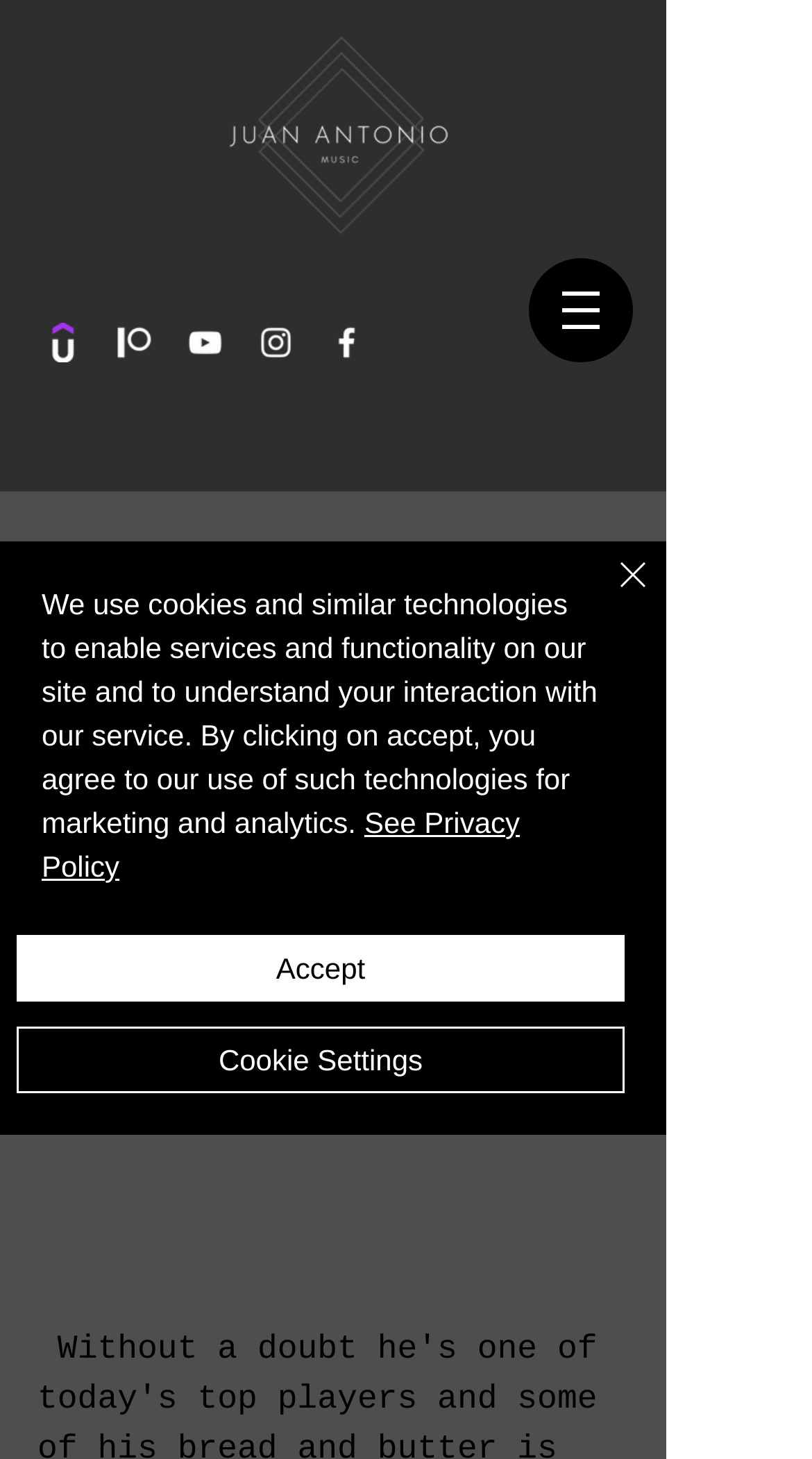Identify the bounding box coordinates necessary to click and complete the given instruction: "View Instagram profile".

[0.315, 0.221, 0.364, 0.248]